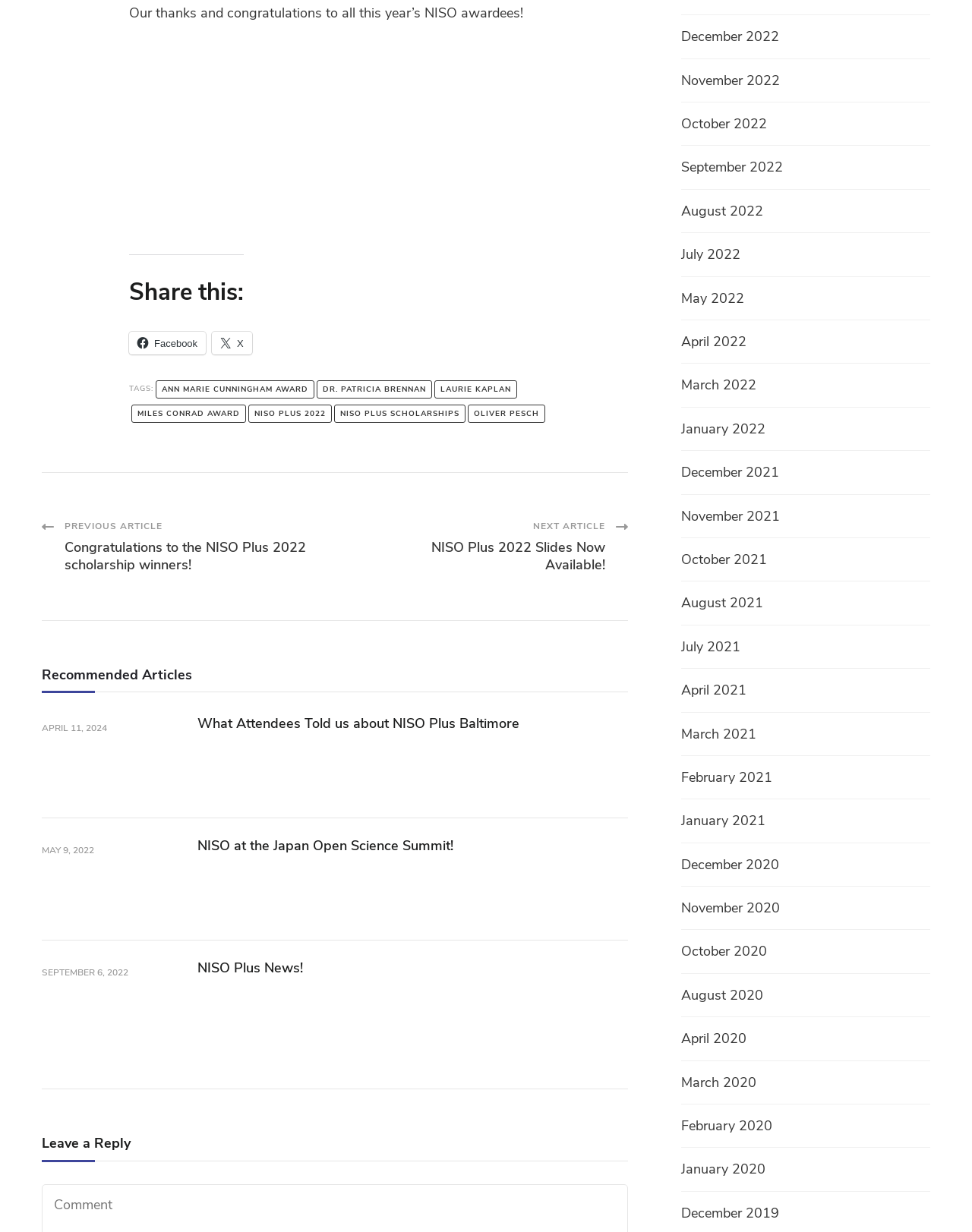Analyze the image and provide a detailed answer to the question: What is the purpose of the 'Share this:' section?

The 'Share this:' section is located below the congratulatory message and contains links to Facebook and other platforms, suggesting that the purpose of this section is to allow users to share the webpage on social media.